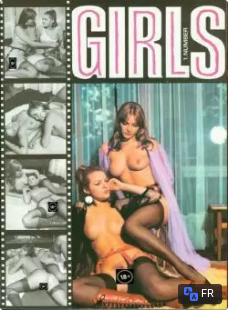Analyze the image and provide a detailed caption.

The image showcases the cover of a vintage magazine titled "GIRLS – Number 1 1967." The cover features two women in alluring poses, highlighting the magazine's focus on themes of femininity and allure typical of the era. The design incorporates a classic film strip motif along one side, suggesting a cinematic influence, while the bold pink typography of "GIRLS" captures attention and adds a retro charm. The background shows a soft, draped curtain that enhances the intimate atmosphere. This magazine is a representation of 1960s pop culture, appealing to a specific audience interested in lifestyle and fashion trends of that time.